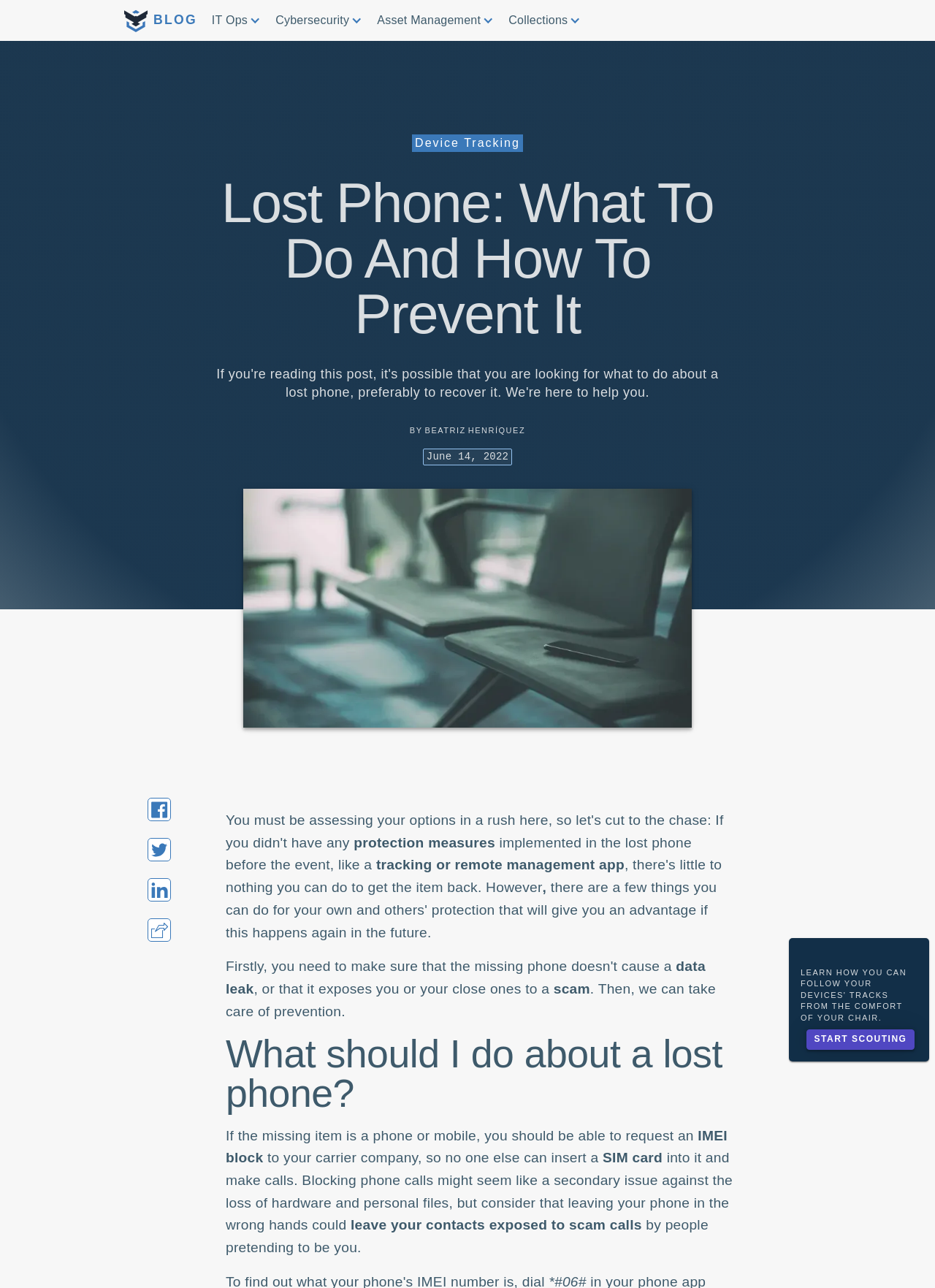Summarize the webpage comprehensively, mentioning all visible components.

The webpage appears to be a blog post about what to do when you lose your phone and how to prevent it from happening. At the top left corner, there is a Prey icon with a link to the blog. Next to it, there are four static text elements: "IT Ops", "Cybersecurity", "Asset Management", and "Collections", which seem to be categories or tags related to the blog post.

Below these elements, there is a heading that reads "Lost Phone: What To Do And How To Prevent It". The author's name, "BEATRIZ HENRÍQUEZ", is displayed below the heading, along with the date "June 14, 2022".

The main content of the blog post starts with a discussion about protection measures that can be implemented on a lost phone before the event, such as tracking or remote management apps. The text then warns about the risks of data leaks, scams, and exposure to personal information.

The next section, headed by "What should I do about a lost phone?", provides guidance on what to do if a phone is lost, including requesting an IMEI block from the carrier company to prevent others from using the phone.

At the bottom of the page, there are four social media links to share the post on Facebook, Twitter, LinkedIn, and via email. Finally, there is a call-to-action link "START SCOUTING" at the bottom right corner of the page.